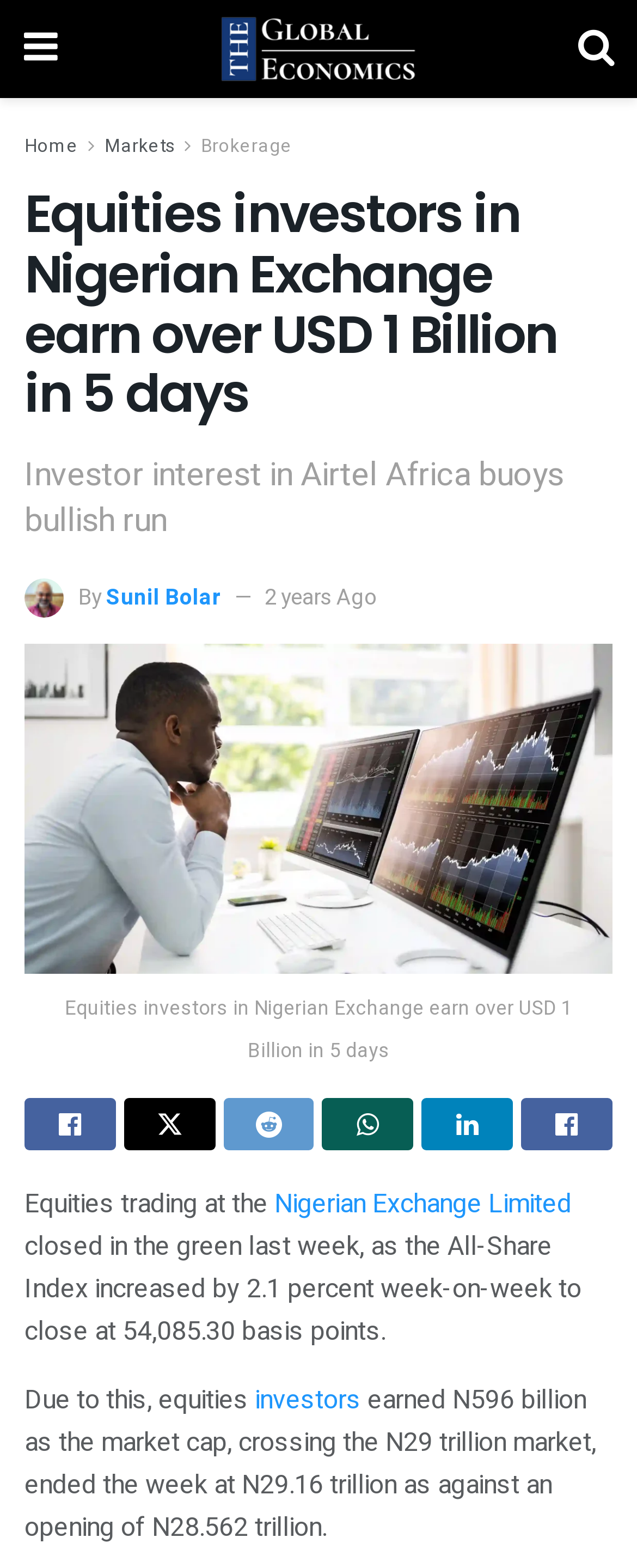Explain the webpage's layout and main content in detail.

The webpage appears to be a news article or financial report. At the top, there is a button with an icon and three links, including "Home", "Markets", and "Brokerage". Below this, there is a large header section with two headings, "Equities investors in Nigerian Exchange earn over USD 1 Billion in 5 days" and "Investor interest in Airtel Africa buoys bullish run". 

To the right of the first heading, there is an image, and below it, there is a byline "By Sunil Bolar" with a timestamp "2 years Ago". 

Below the header section, there is a large figure or image with a caption "Equities investors in Nigerian Exchange earn over USD 1 Billion in 5 days 1". 

Further down, there are several links with icons, including a share icon, a comment icon, and a few others. 

The main content of the article starts with a paragraph of text, "Equities trading at the Nigerian Exchange Limited closed in the green last week, as the All-Share Index increased by 2.1 percent week-on-week to close at 54,085.30 basis points." This is followed by another paragraph, "Due to this, equities investors earned N596 billion as the market cap, crossing the N29 trillion market, ended the week at N29.16 trillion as against an opening of N28.562 trillion."